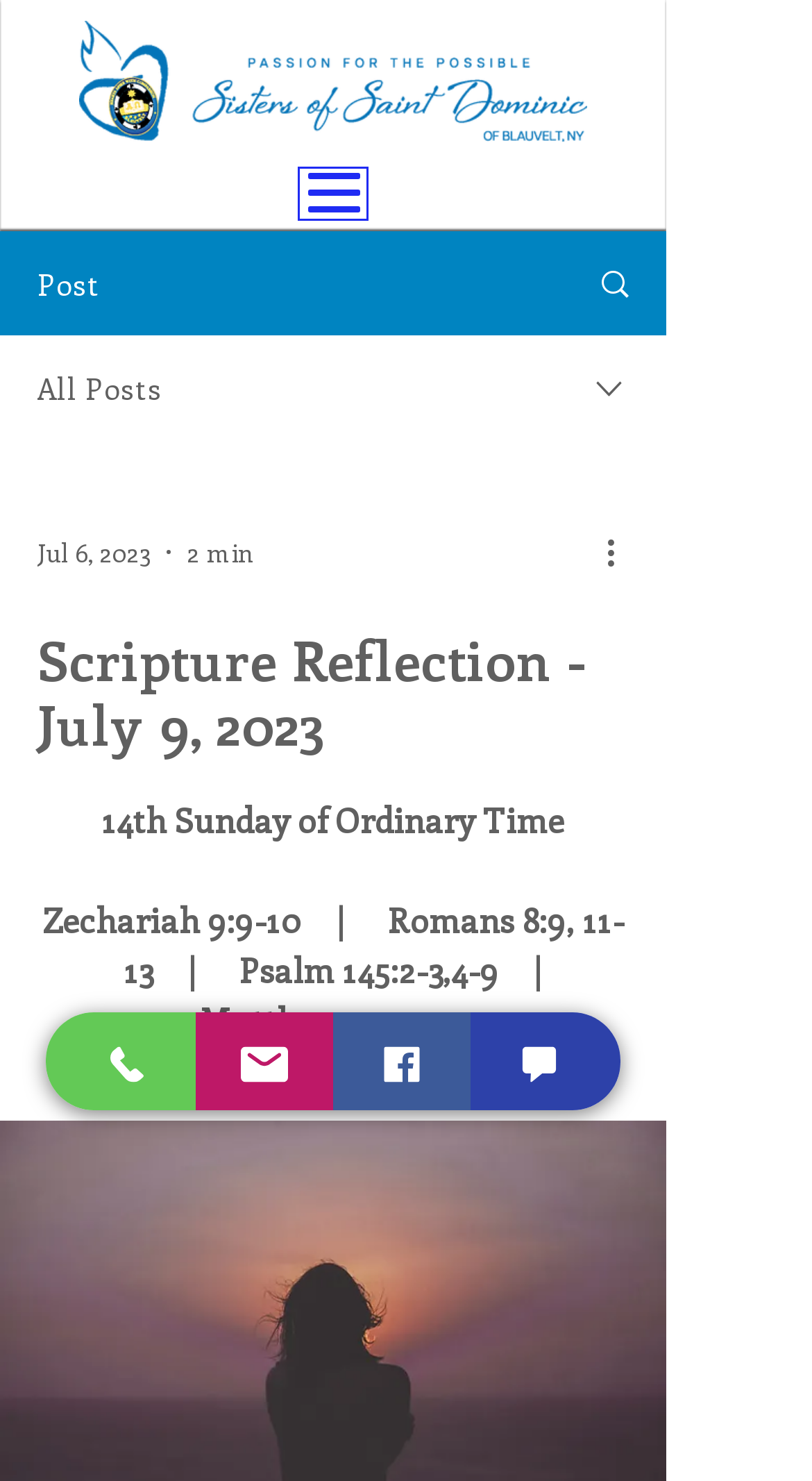What is the title or heading displayed on the webpage?

Scripture Reflection - July 9, 2023